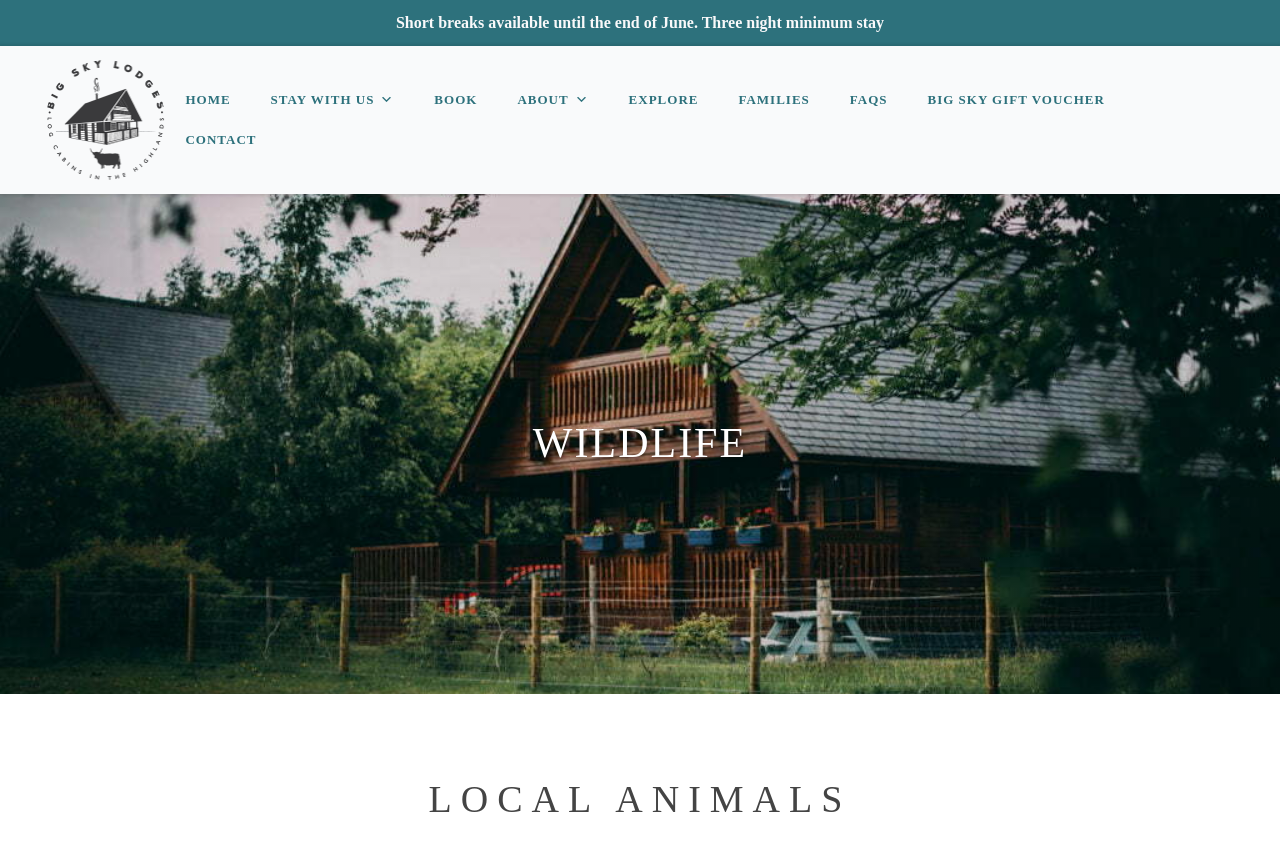Give a detailed account of the webpage.

The webpage is about wildlife near Big Sky Lodges luxury holiday log cabins. At the top, there is a navigation menu with 8 links: HOME, STAY WITH US, BOOK, ABOUT, EXPLORE, FAMILIES, FAQS, and BIG SKY GIFT VOUCHER, aligned horizontally across the top of the page. Below the navigation menu, there is a short announcement about short breaks available until the end of June with a three-night minimum stay.

The main content of the page is divided into two sections. On the left side, there is a heading "WILDLIFE" followed by no content. On the right side, there is a heading "LOCAL ANIMALS" at the bottom of the page. There are no images on the page.